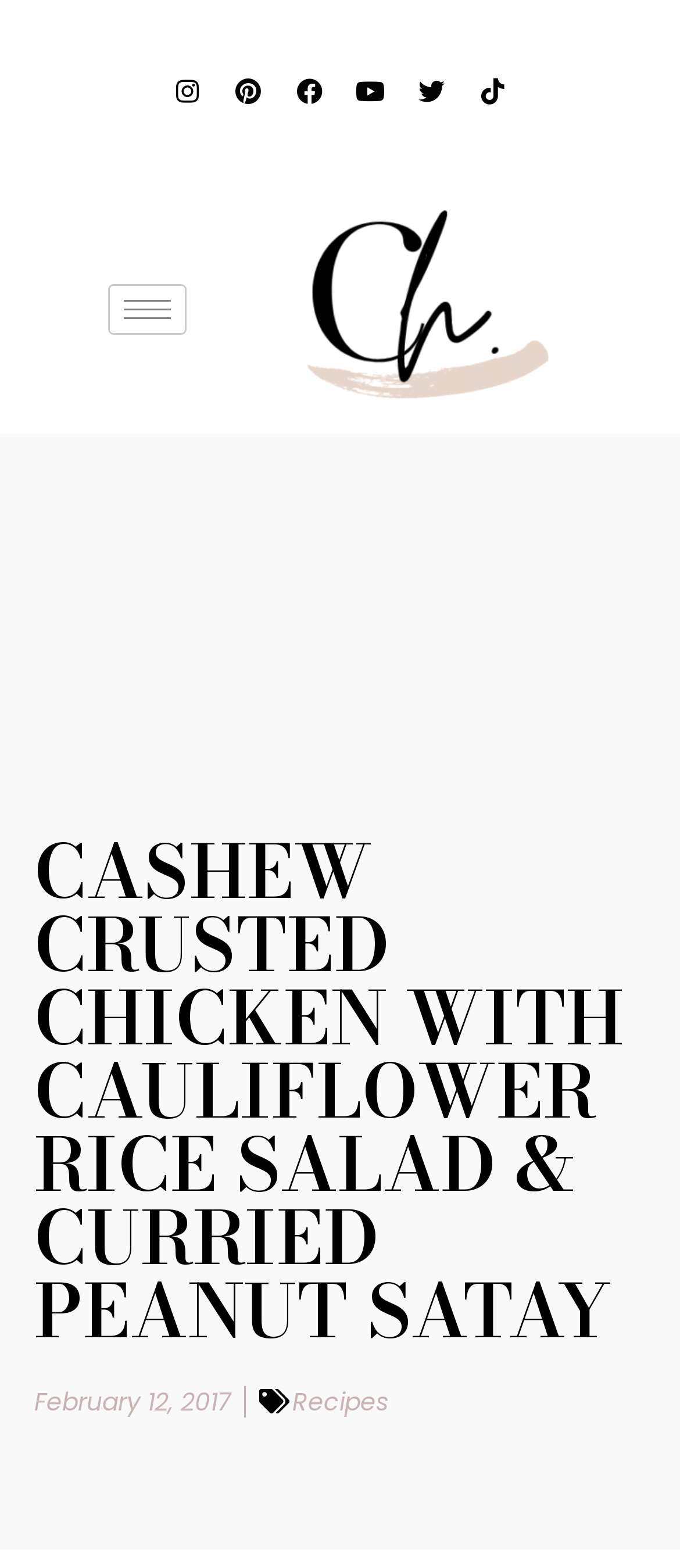Can you find the bounding box coordinates for the element that needs to be clicked to execute this instruction: "Visit Instagram"? The coordinates should be given as four float numbers between 0 and 1, i.e., [left, top, right, bottom].

[0.237, 0.042, 0.314, 0.075]